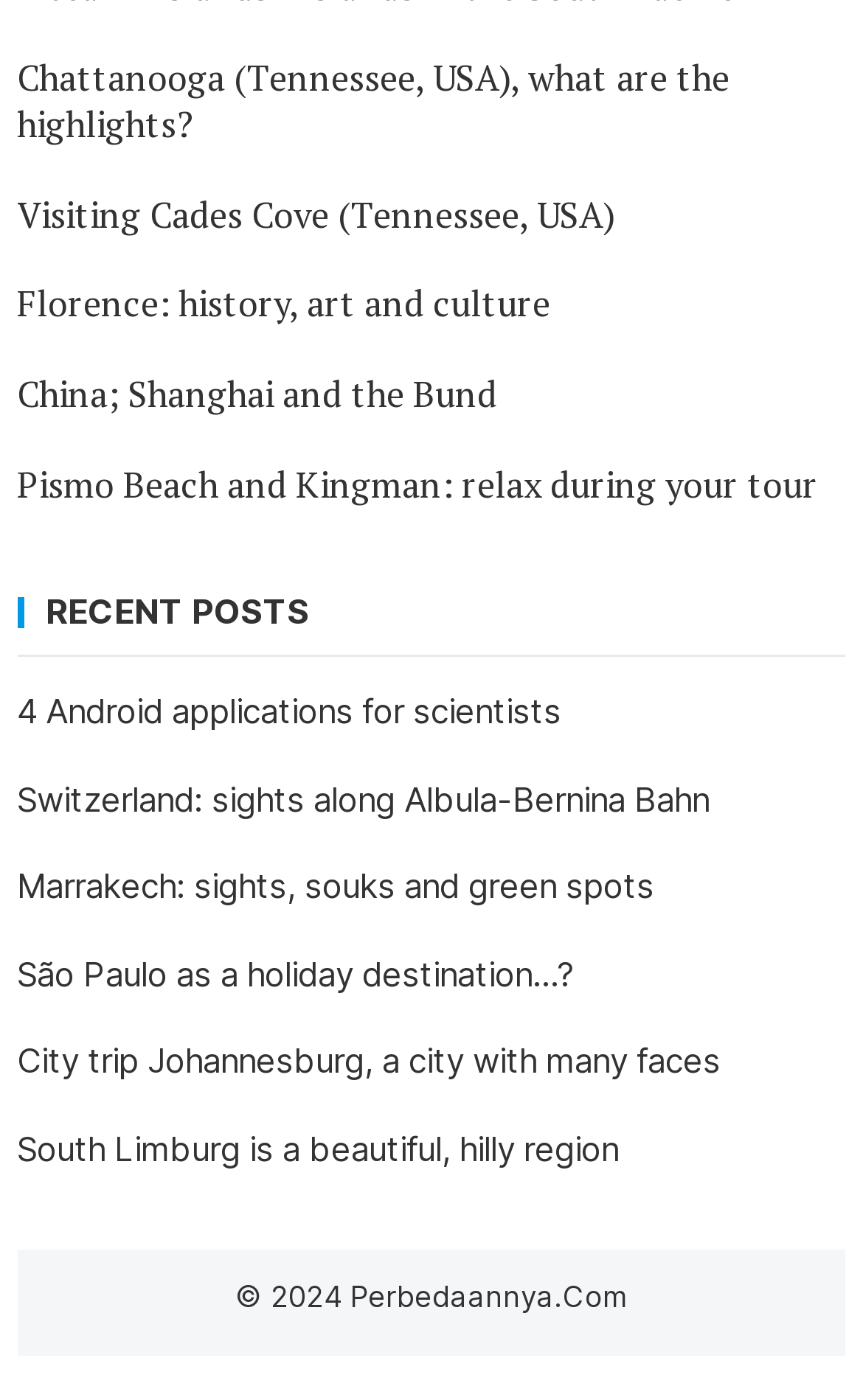Answer the question briefly using a single word or phrase: 
How many recent posts are listed?

6